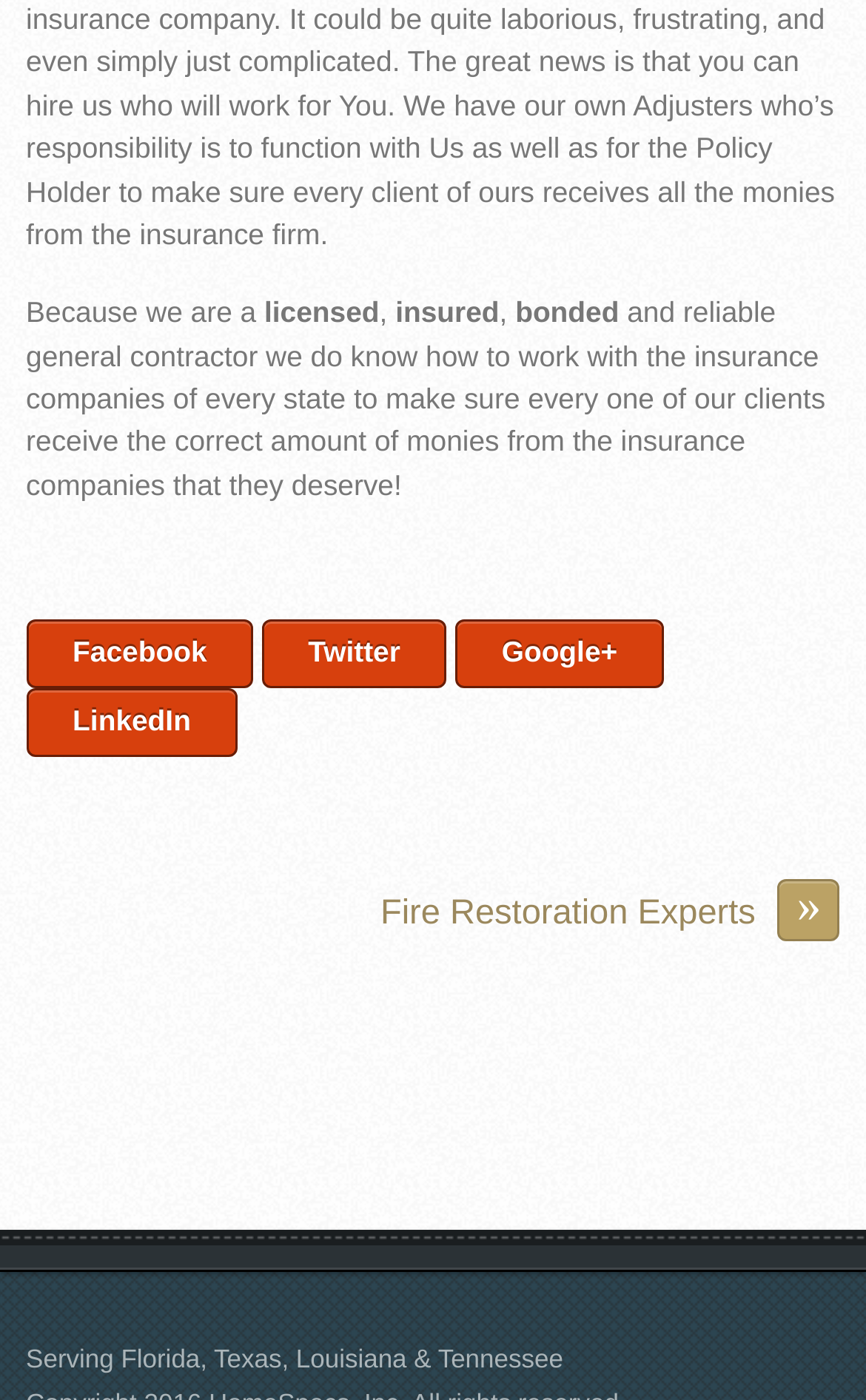What is the company's status?
Can you offer a detailed and complete answer to this question?

The company's status is licensed, insured, and bonded because it is mentioned in the text 'Because we are a licensed, insured, bonded and reliable general contractor...' at the top of the webpage.